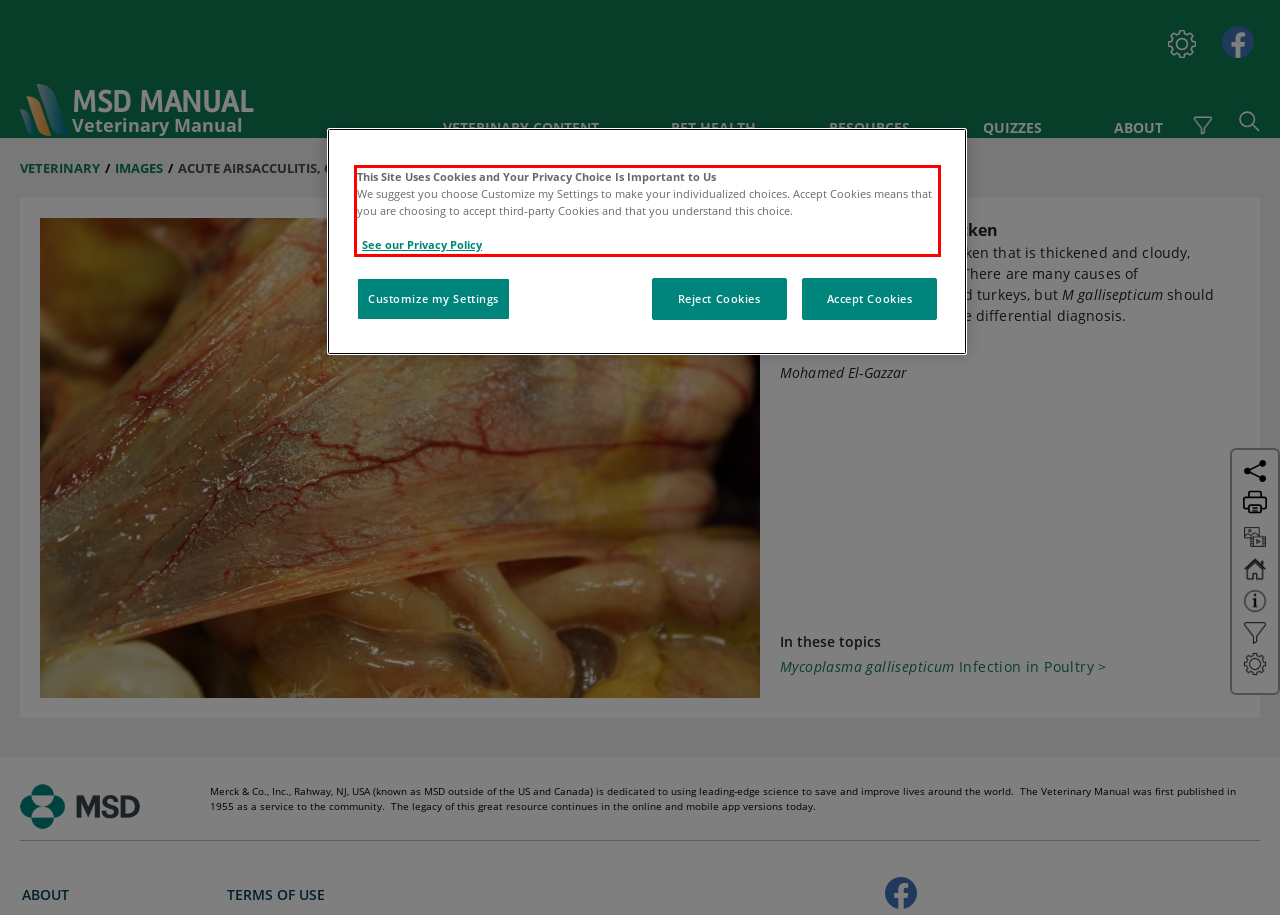The screenshot you have been given contains a UI element surrounded by a red rectangle. Use OCR to read and extract the text inside this red rectangle.

This Site Uses Cookies and Your Privacy Choice Is Important to Us We suggest you choose Customize my Settings to make your individualized choices. Accept Cookies means that you are choosing to accept third-party Cookies and that you understand this choice. See our Privacy Policy